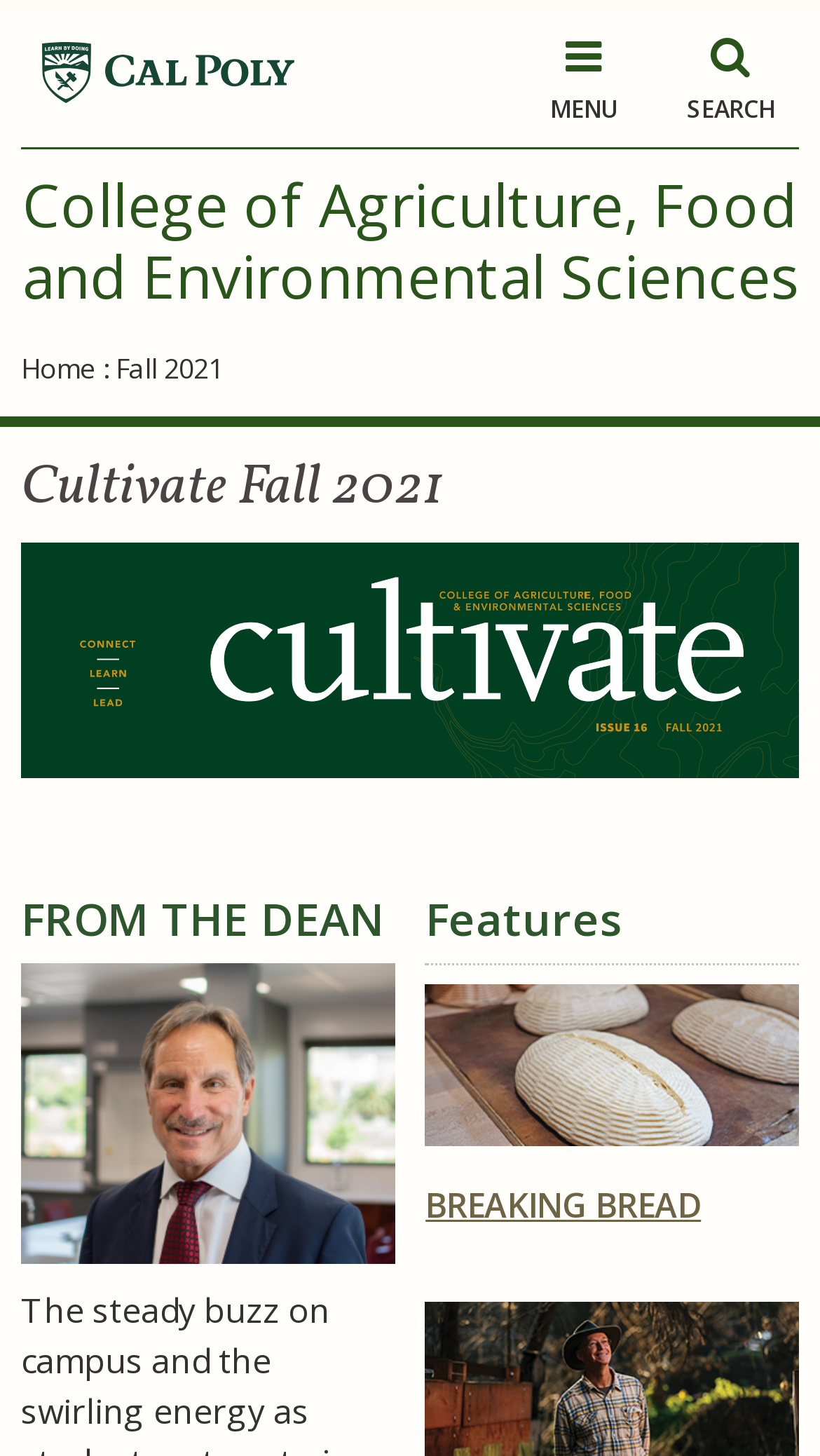Who is the dean?
Refer to the screenshot and respond with a concise word or phrase.

Andrew J. Thulin